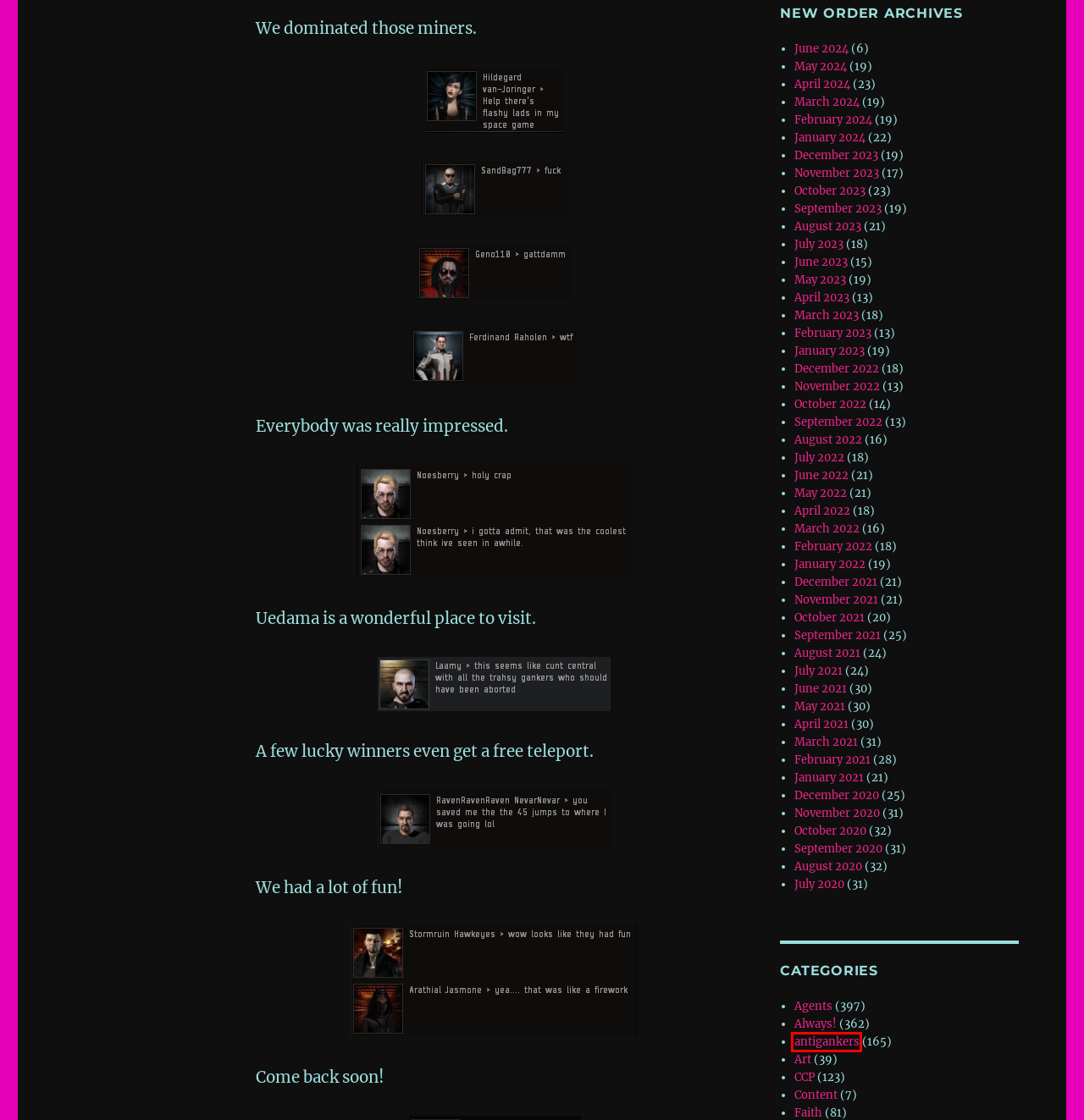Given a screenshot of a webpage with a red bounding box around an element, choose the most appropriate webpage description for the new page displayed after clicking the element within the bounding box. Here are the candidates:
A. March 2024 – ‎James 315 Space
B. antigankers – ‎James 315 Space
C. January 2024 – ‎James 315 Space
D. April 2021 – ‎James 315 Space
E. December 2022 – ‎James 315 Space
F. September 2020 – ‎James 315 Space
G. May 2023 – ‎James 315 Space
H. February 2022 – ‎James 315 Space

B